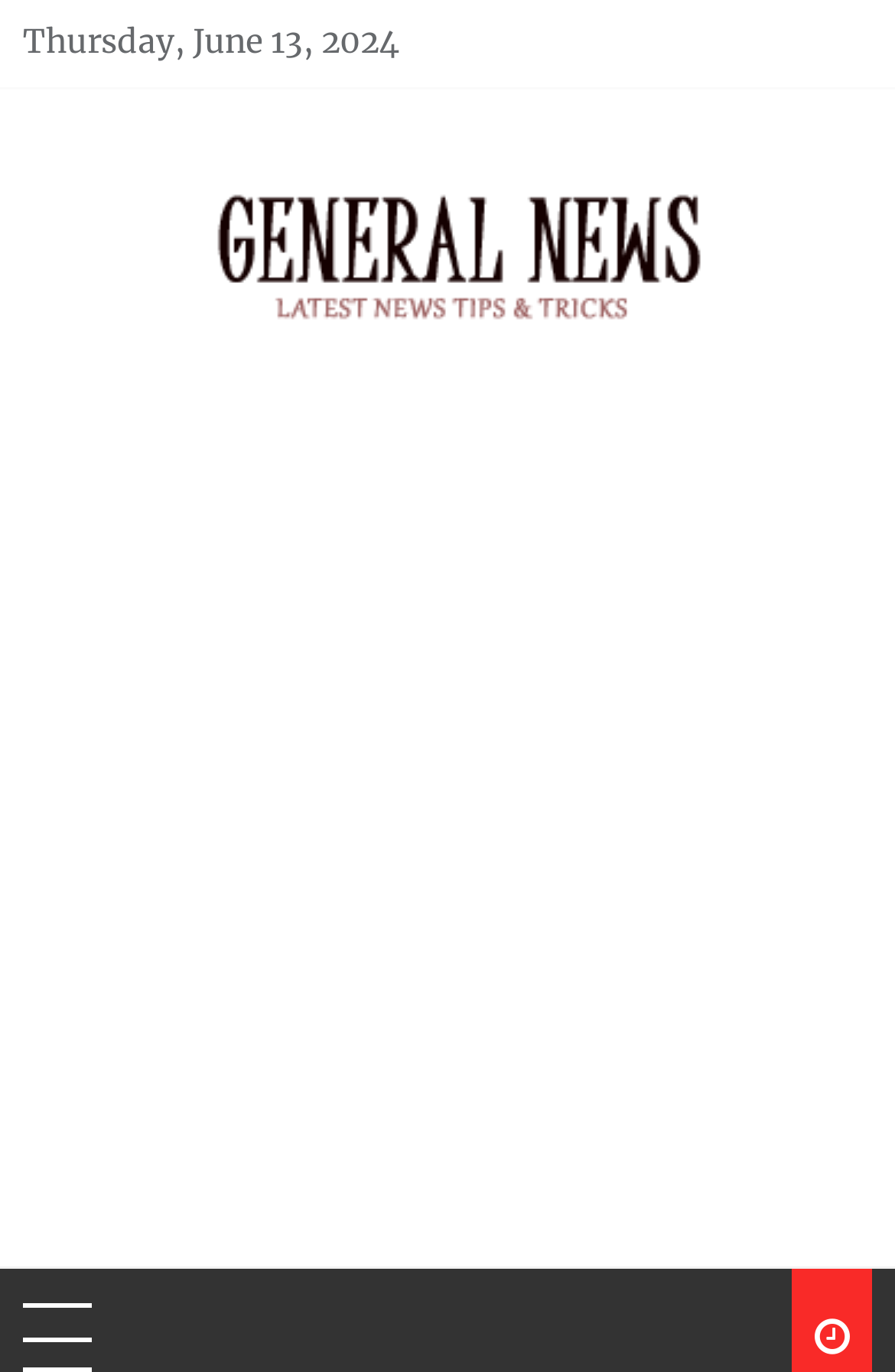Using the webpage screenshot, locate the HTML element that fits the following description and provide its bounding box: "General News".

[0.026, 0.261, 0.404, 0.333]